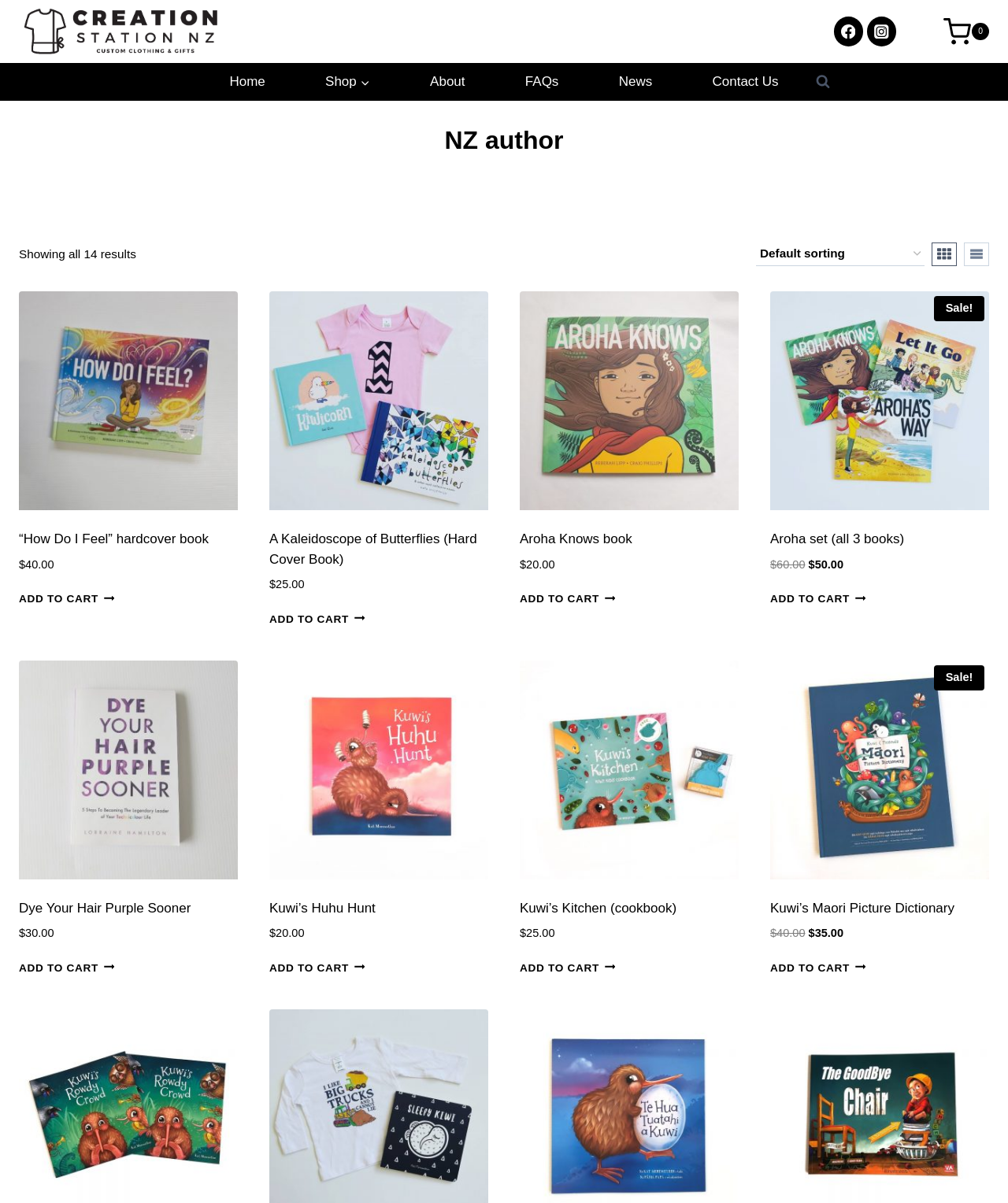Answer the question below with a single word or a brief phrase: 
What is the current price of the 'Aroha set (all 3 books)'?

$50.00